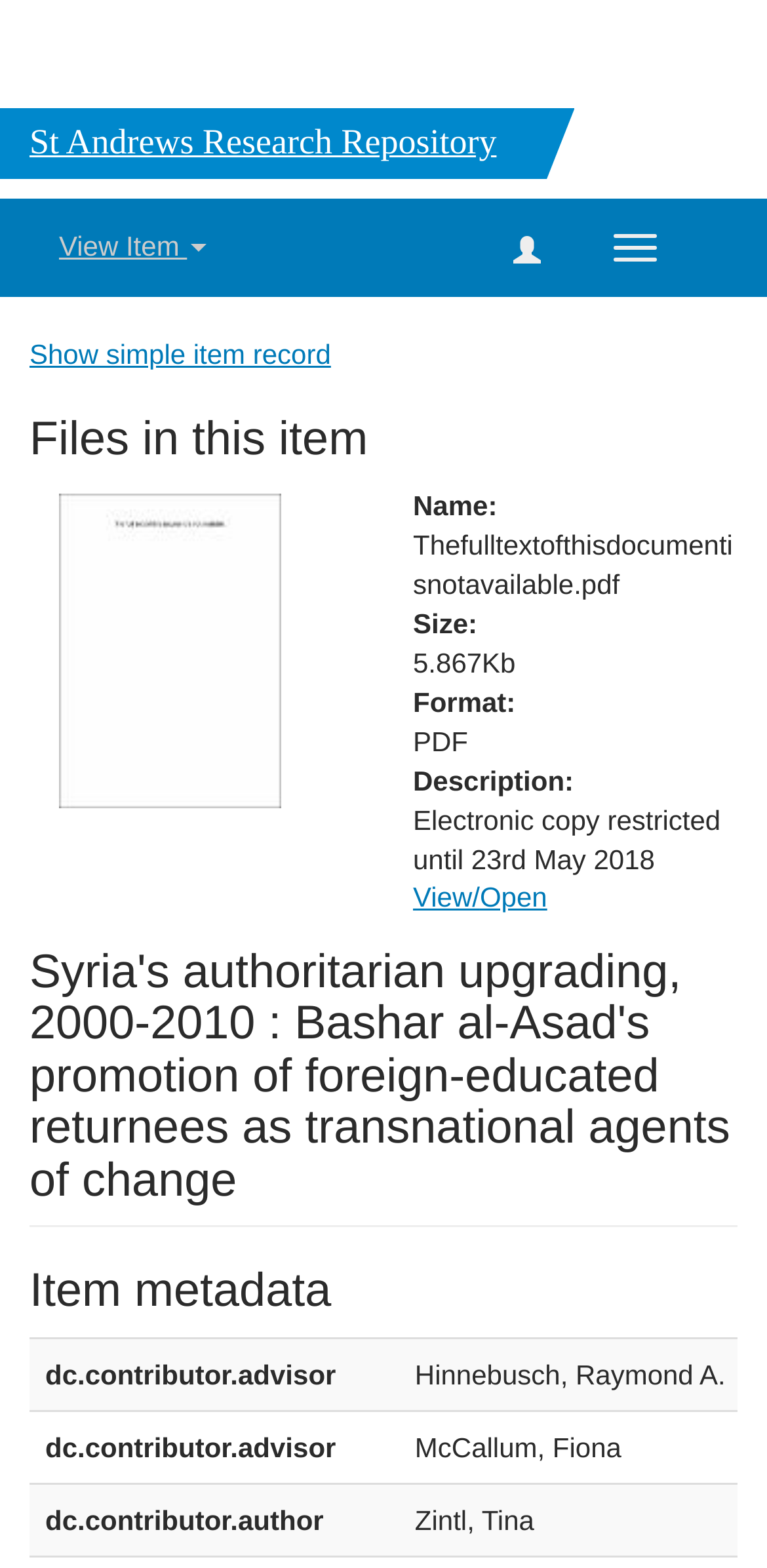Respond to the following question using a concise word or phrase: 
What is the name of the research repository?

St Andrews Research Repository